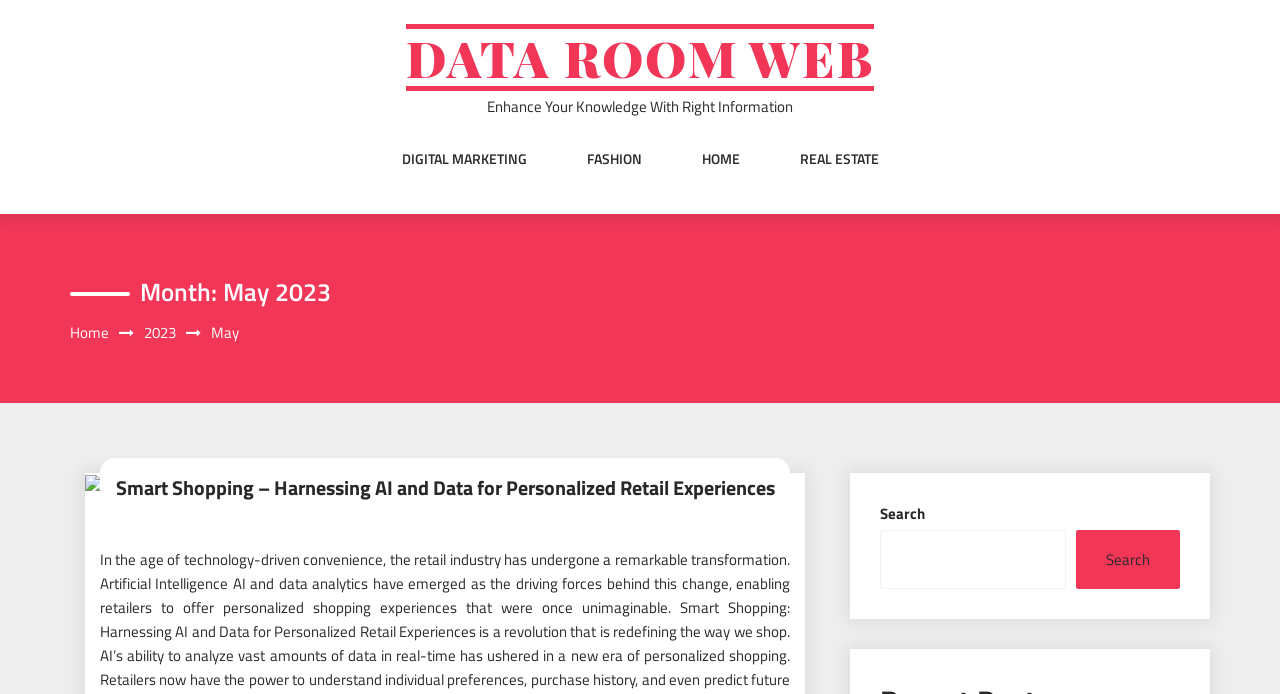Provide the bounding box coordinates of the section that needs to be clicked to accomplish the following instruction: "Read about Smart Shopping."

[0.078, 0.66, 0.617, 0.747]